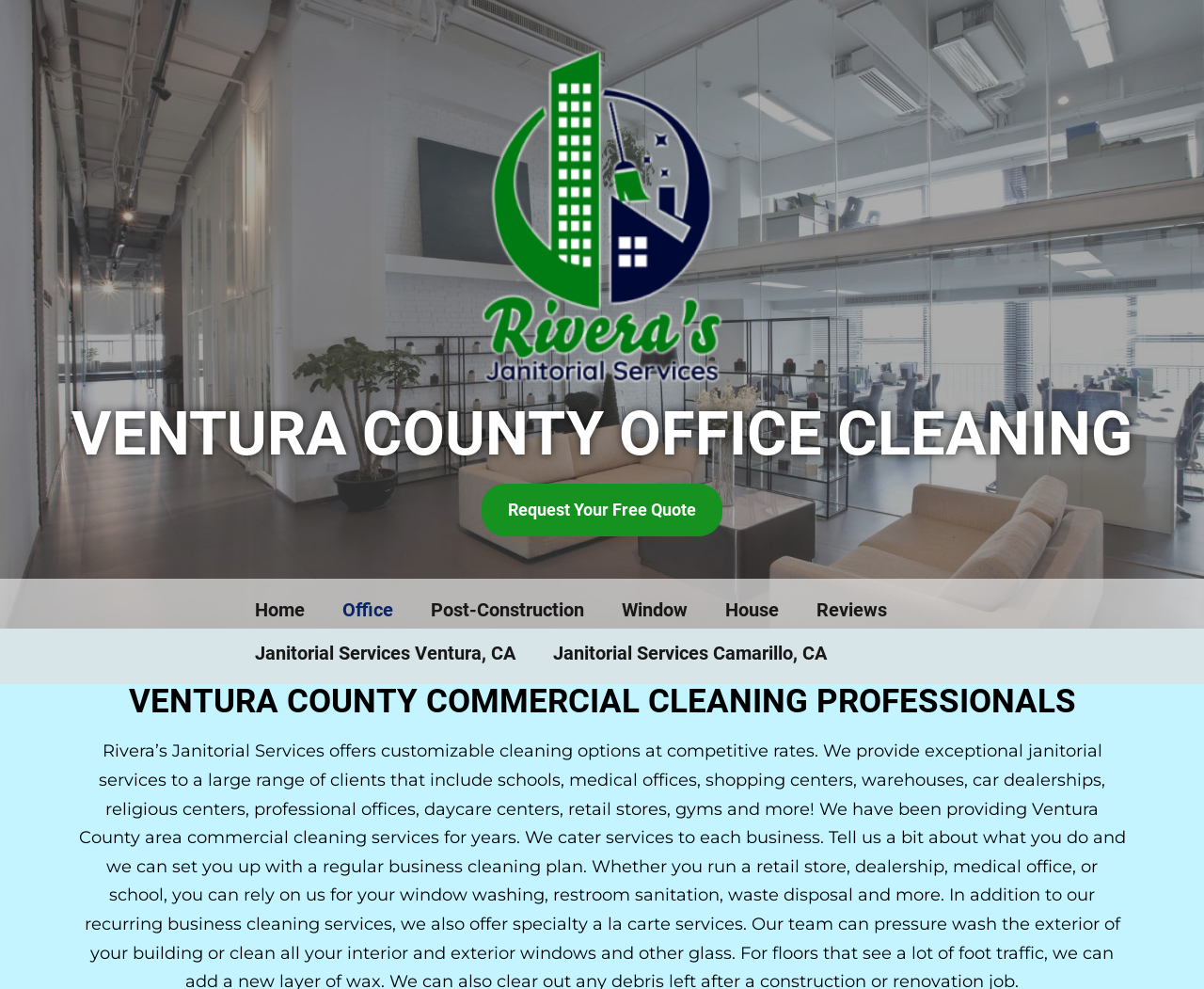Find the bounding box coordinates of the clickable element required to execute the following instruction: "Request a free quote". Provide the coordinates as four float numbers between 0 and 1, i.e., [left, top, right, bottom].

[0.4, 0.489, 0.6, 0.543]